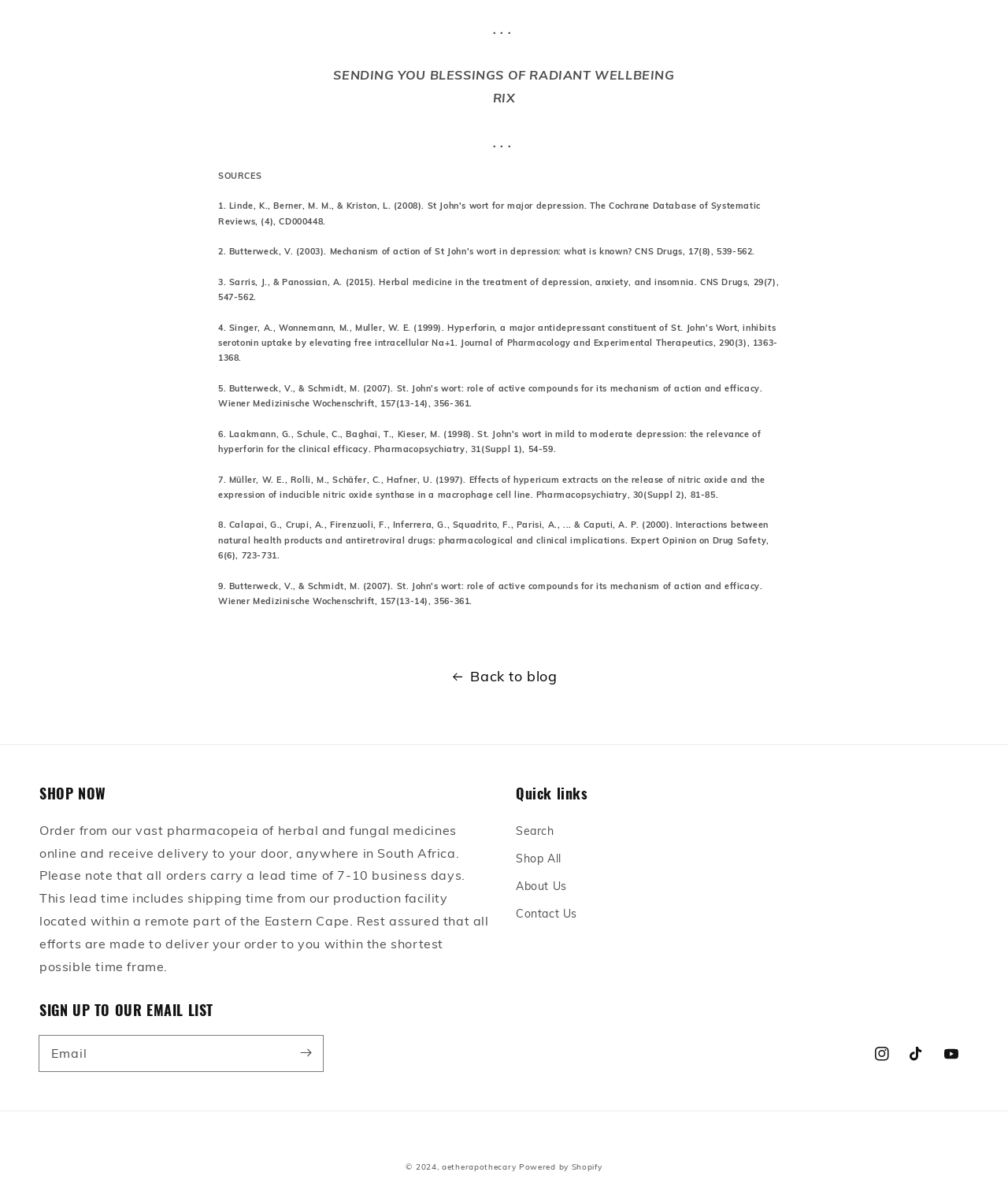Find the bounding box coordinates of the element to click in order to complete the given instruction: "Visit the Instagram page."

[0.858, 0.865, 0.892, 0.894]